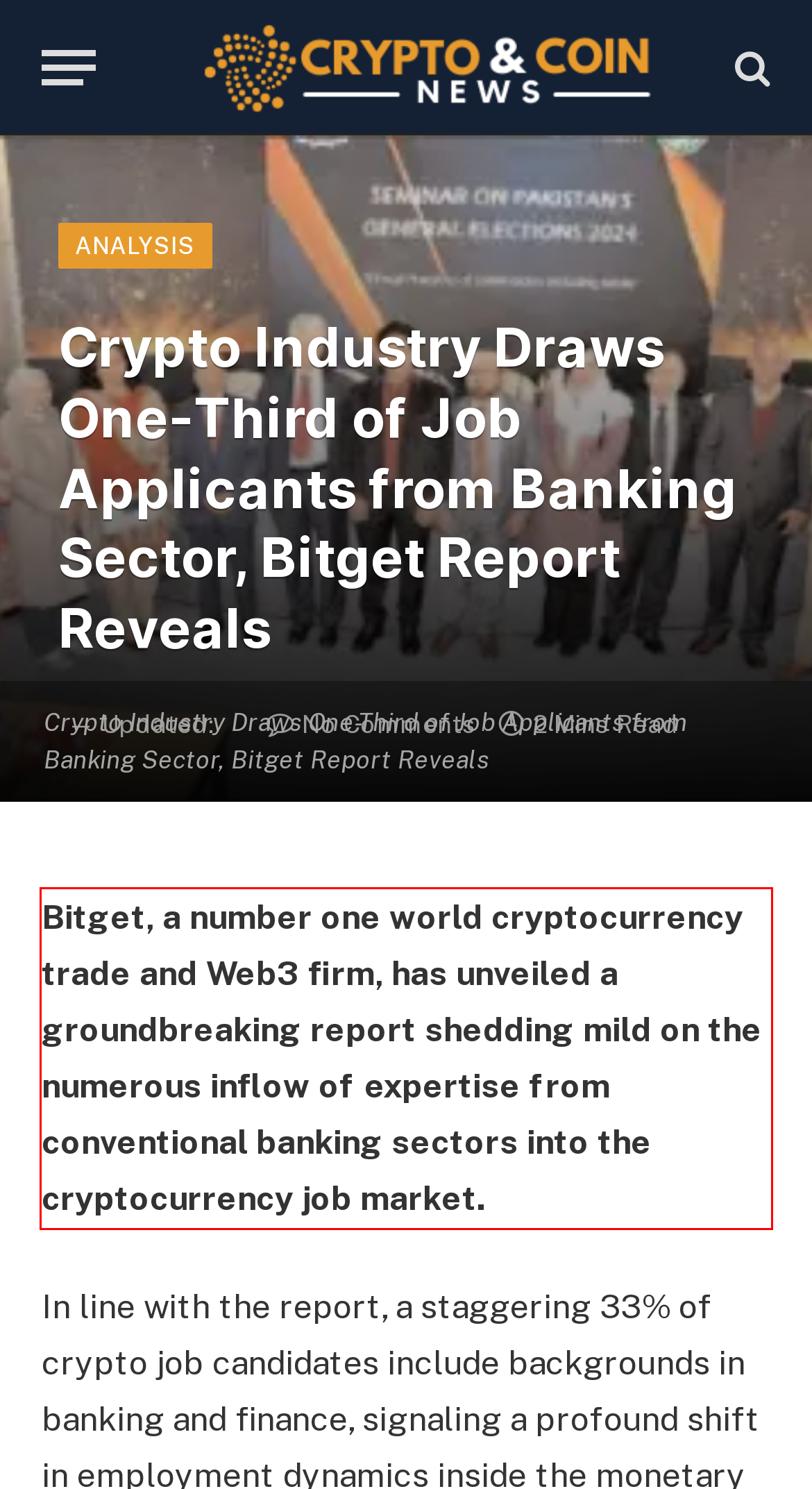Review the webpage screenshot provided, and perform OCR to extract the text from the red bounding box.

Bitget, a number one world cryptocurrency trade and Web3 firm, has unveiled a groundbreaking report shedding mild on the numerous inflow of expertise from conventional banking sectors into the cryptocurrency job market.